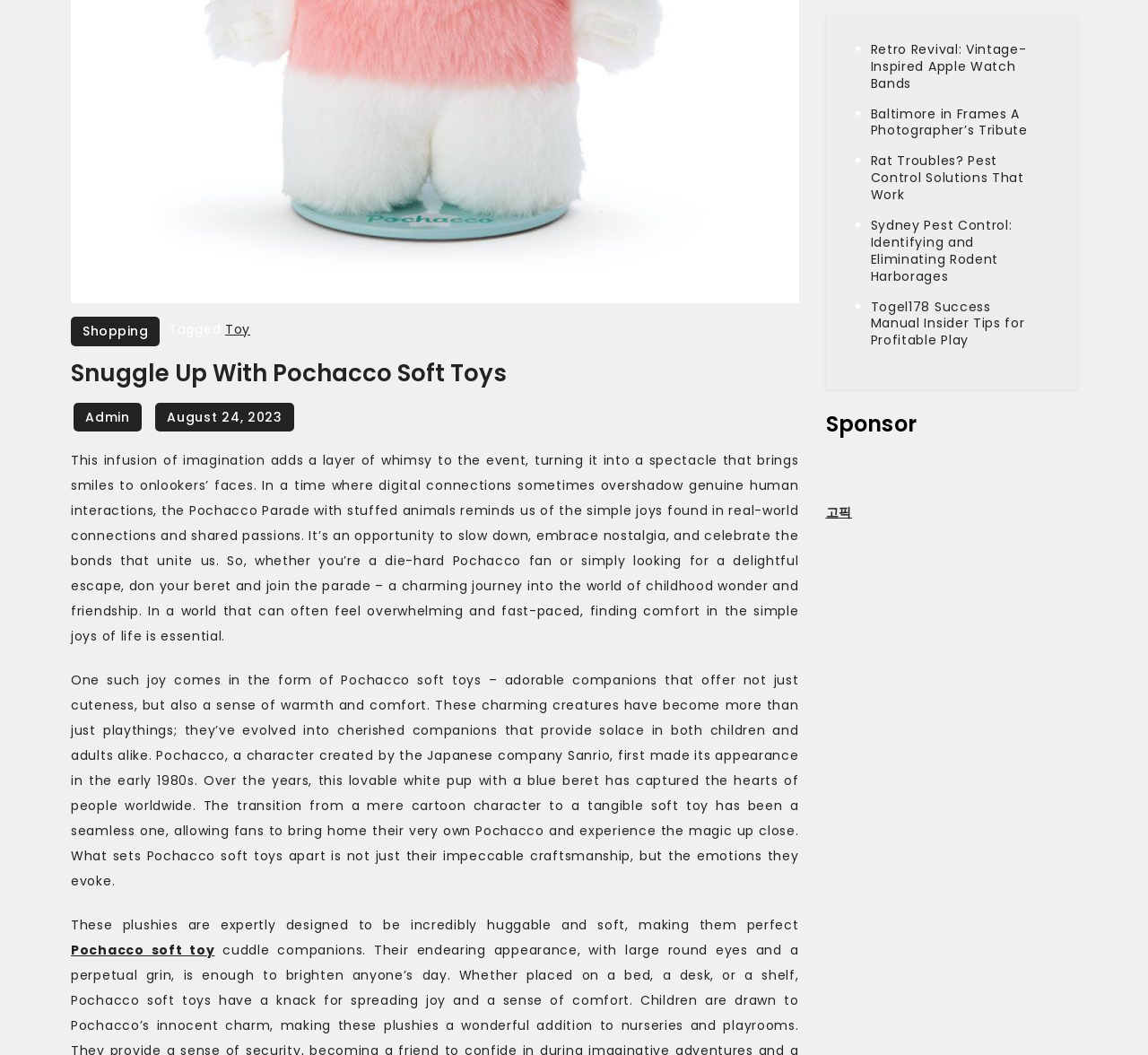Given the element description: "admin", predict the bounding box coordinates of this UI element. The coordinates must be four float numbers between 0 and 1, given as [left, top, right, bottom].

[0.064, 0.381, 0.123, 0.409]